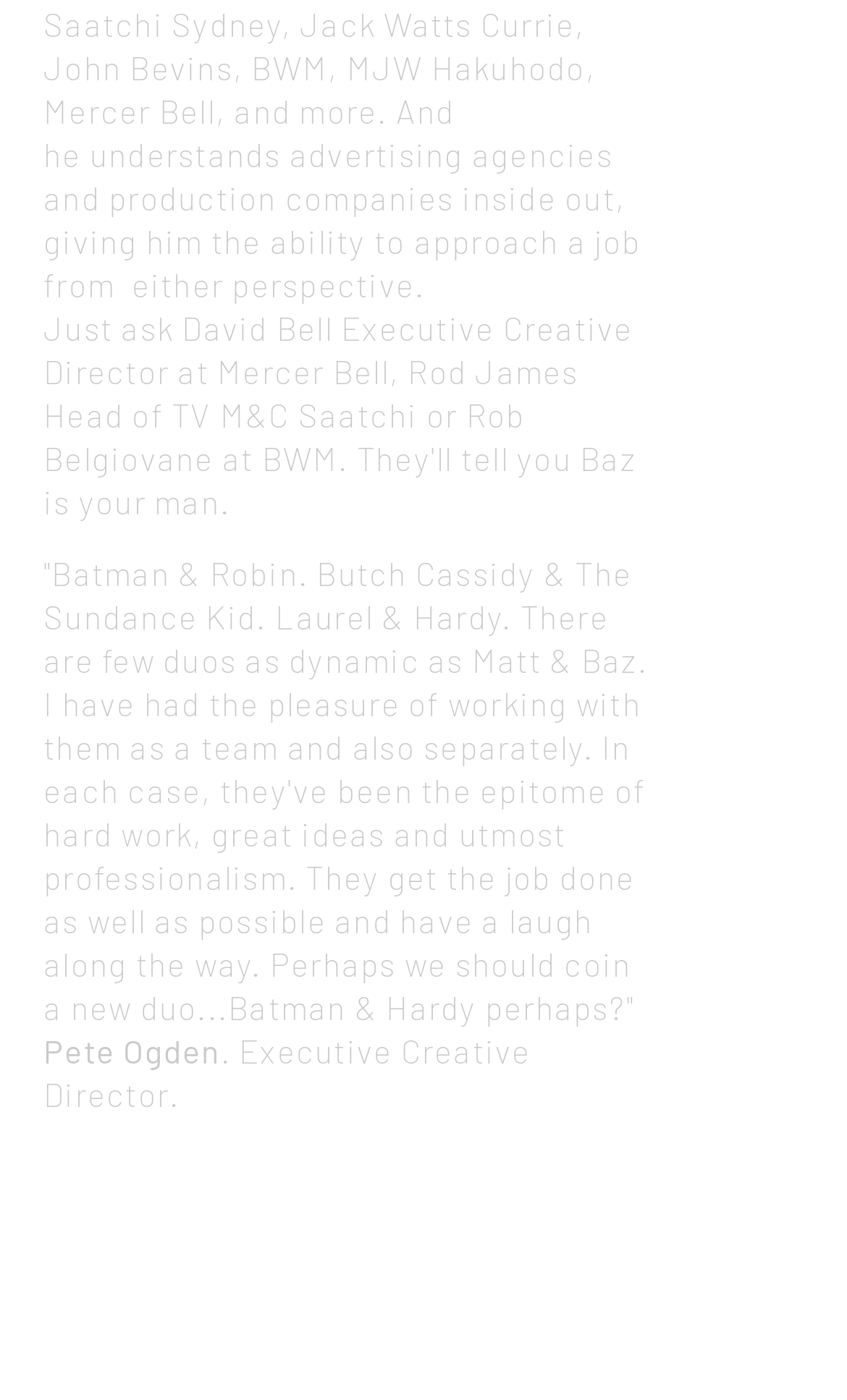Kindly respond to the following question with a single word or a brief phrase: 
What is the purpose of the link at the bottom?

Privacy Policy